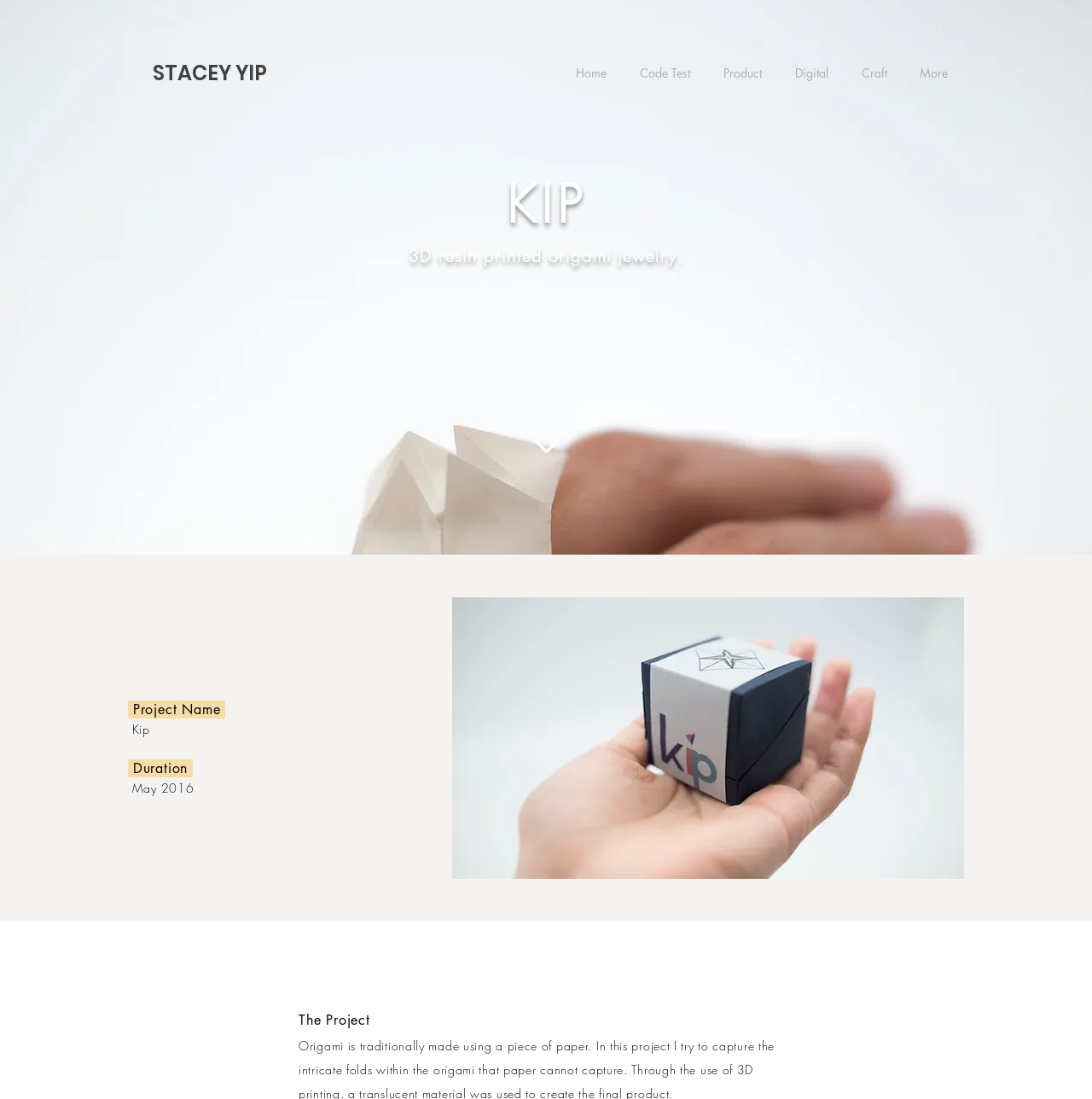Offer an in-depth caption of the entire webpage.

The webpage is a portfolio page for Stacey Yip, with a prominent link to her name "STACEY YIP" at the top left corner. Below this, there is a navigation menu labeled "Site" that spans across the top of the page, containing links to different sections such as "Home", "Code Test", "Product", "Digital", "Craft", and "More".

On the left side of the page, there is a large heading "KIP" that takes up a significant portion of the vertical space. Below this heading, there are several lines of text that provide information about a project, including the project name "Kip", duration "May 2016", and a brief description "3D resin printed origami jewelry.".

On the right side of the page, there is a large image of a ring, labeled "Ring4.jpg", which takes up most of the vertical space. Below the image, there is a heading "The Project" that appears to be a section title.

Overall, the page has a clean and organized layout, with a clear focus on showcasing Stacey's project and providing easy navigation to other sections of her portfolio.